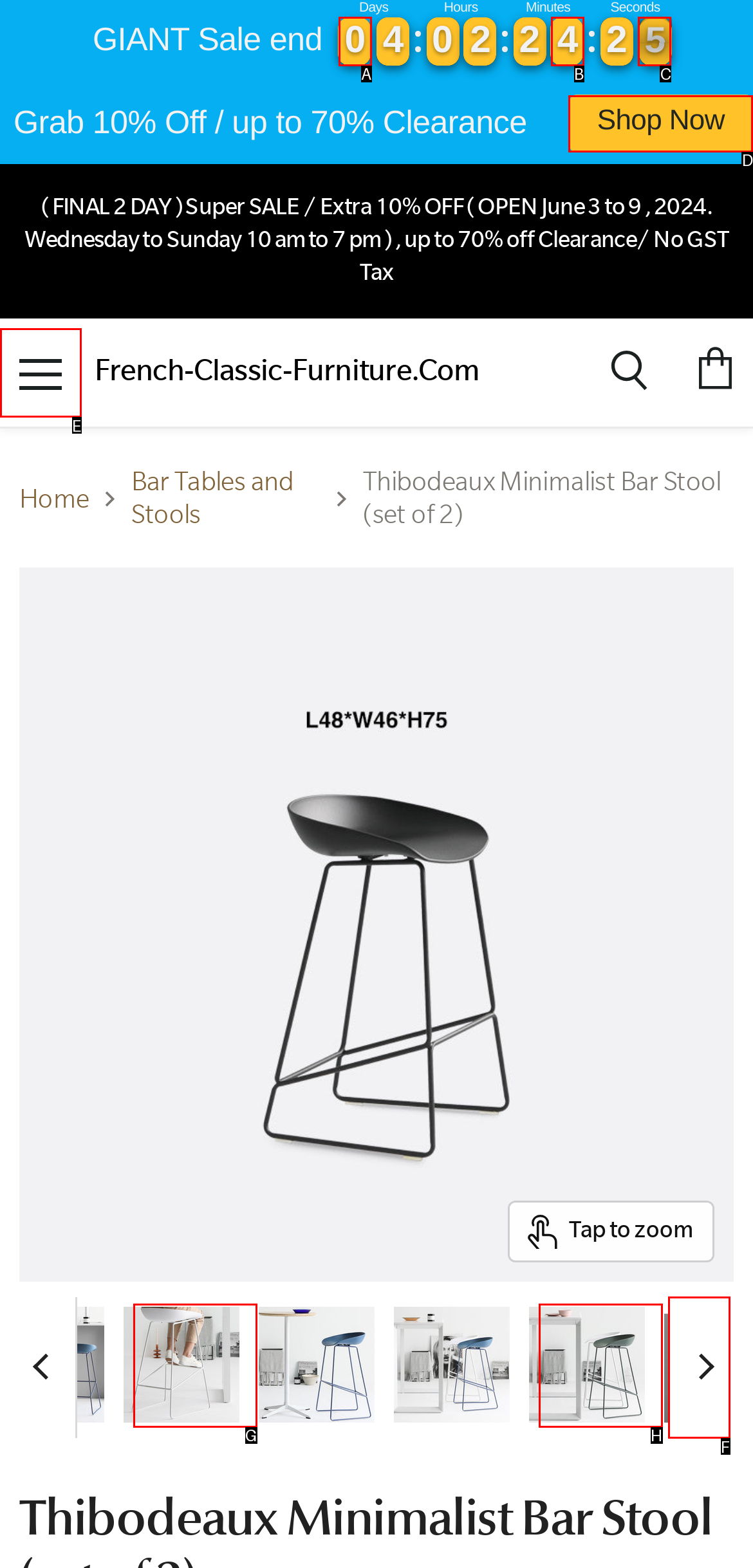Determine which option aligns with the description: Shop Now. Provide the letter of the chosen option directly.

D